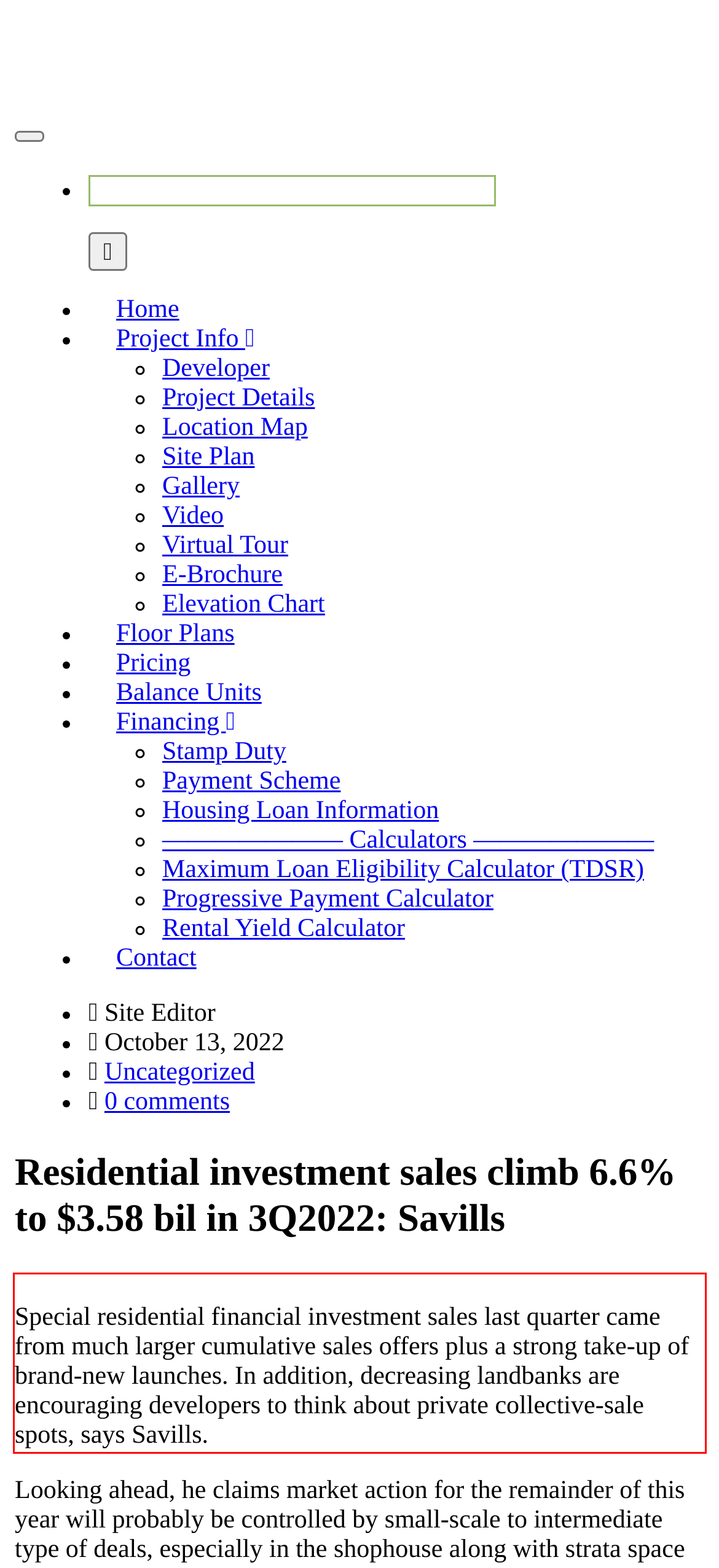Given a screenshot of a webpage, locate the red bounding box and extract the text it encloses.

Special residential financial investment sales last quarter came from much larger cumulative sales offers plus a strong take-up of brand-new launches. In addition, decreasing landbanks are encouraging developers to think about private collective-sale spots, says Savills.